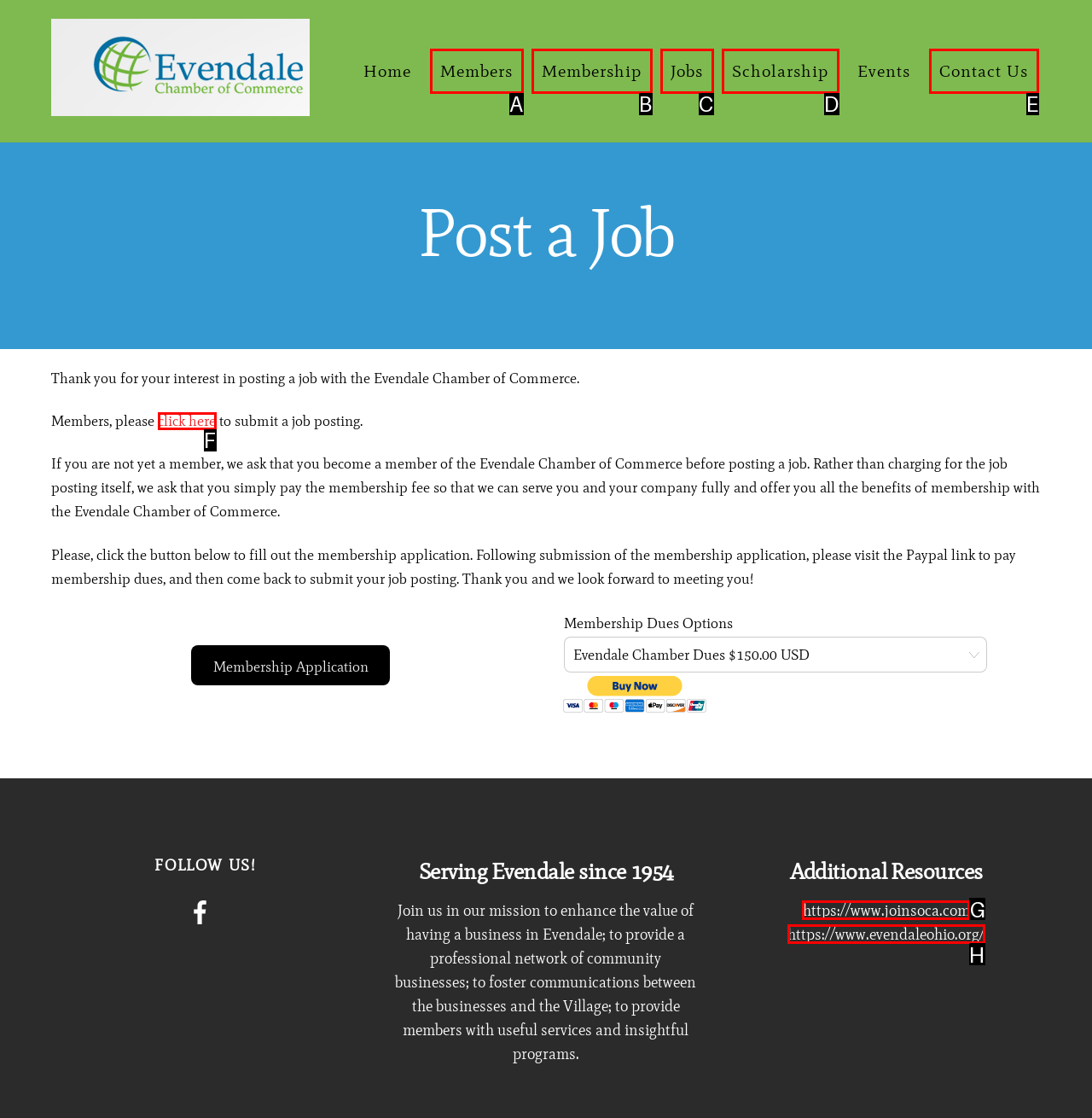Specify which HTML element I should click to complete this instruction: Click the 'click here' link Answer with the letter of the relevant option.

F